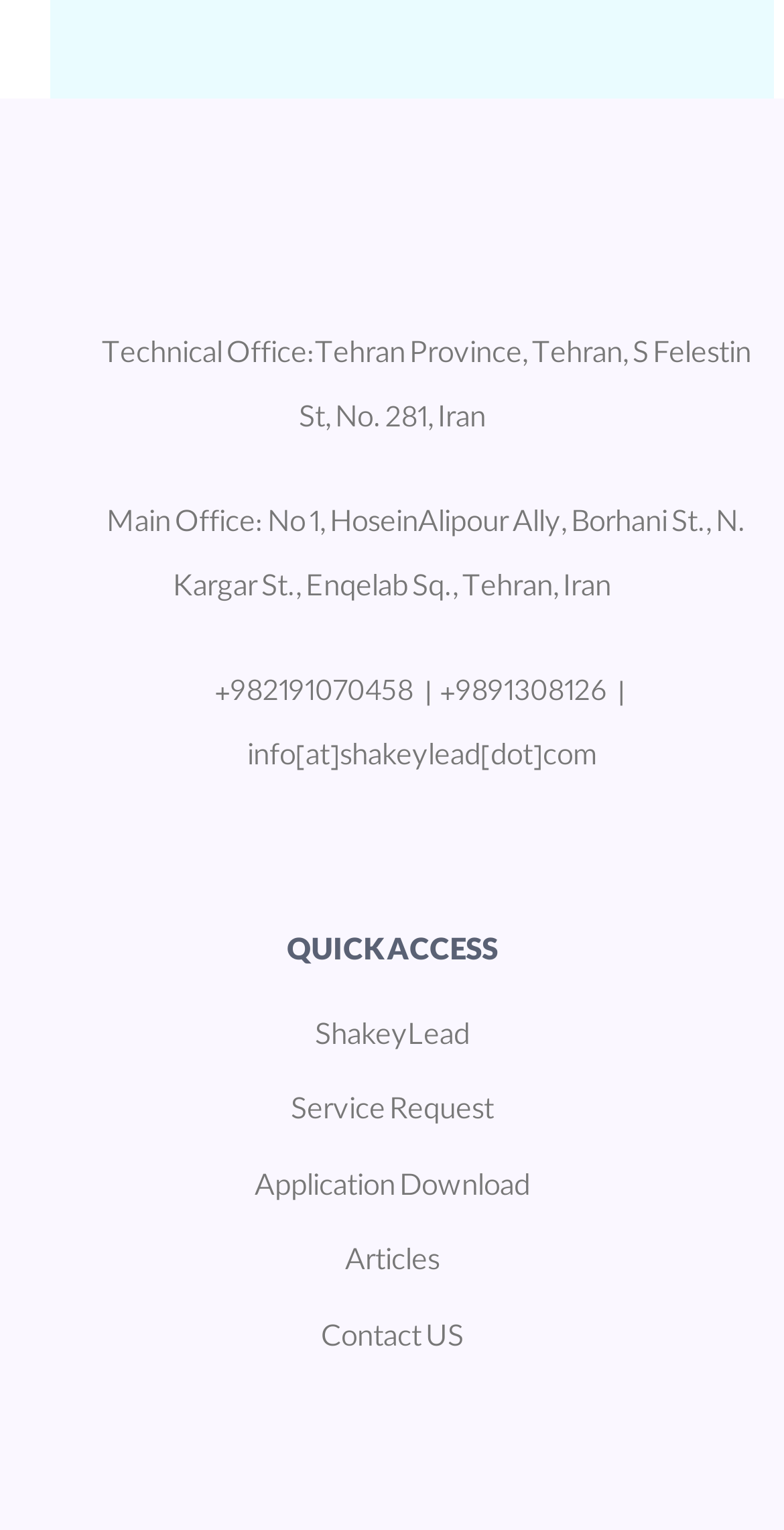Kindly respond to the following question with a single word or a brief phrase: 
How many phone numbers are listed on the webpage?

2